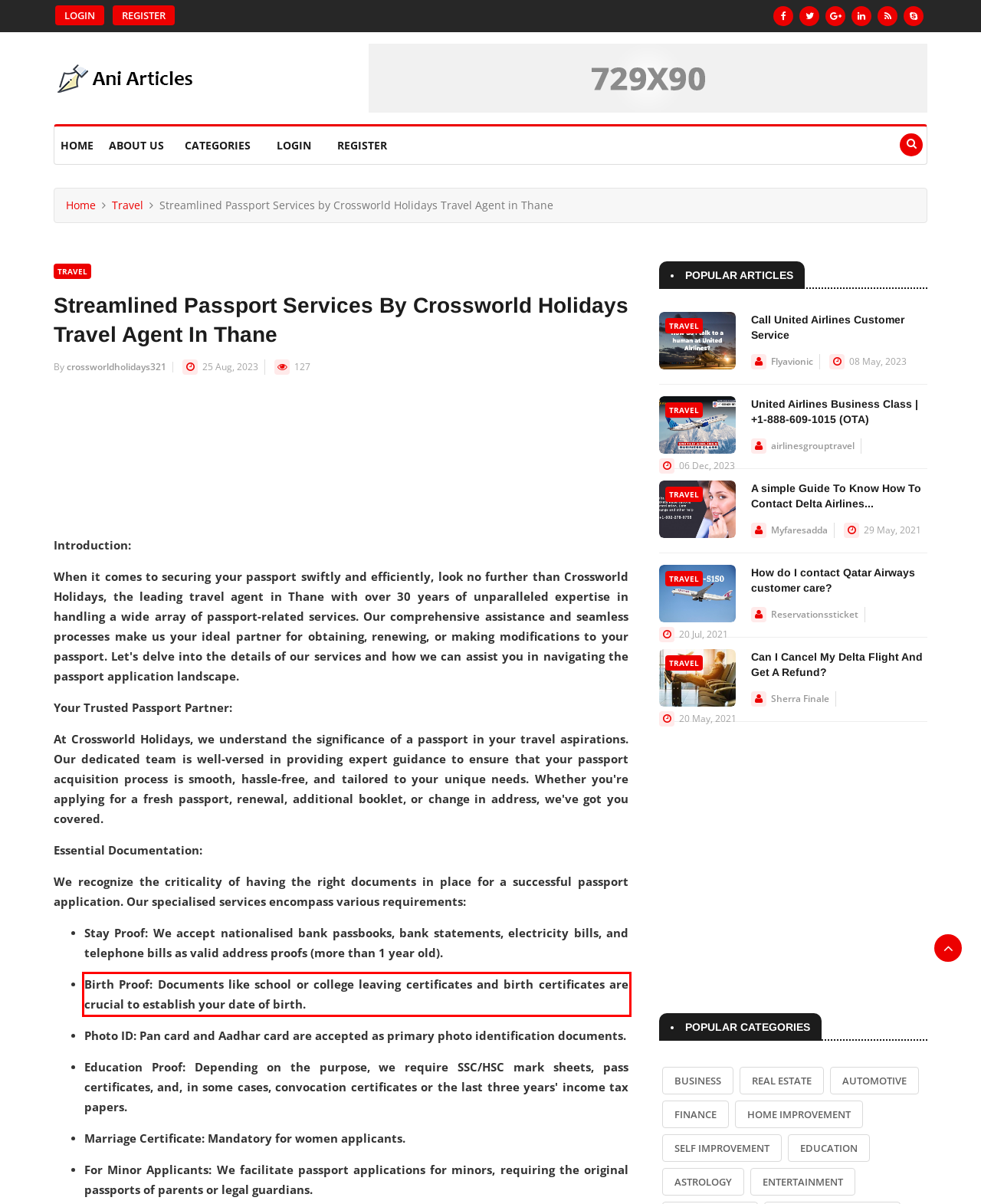Within the screenshot of the webpage, there is a red rectangle. Please recognize and generate the text content inside this red bounding box.

Birth Proof: Documents like school or college leaving certificates and birth certificates are crucial to establish your date of birth.